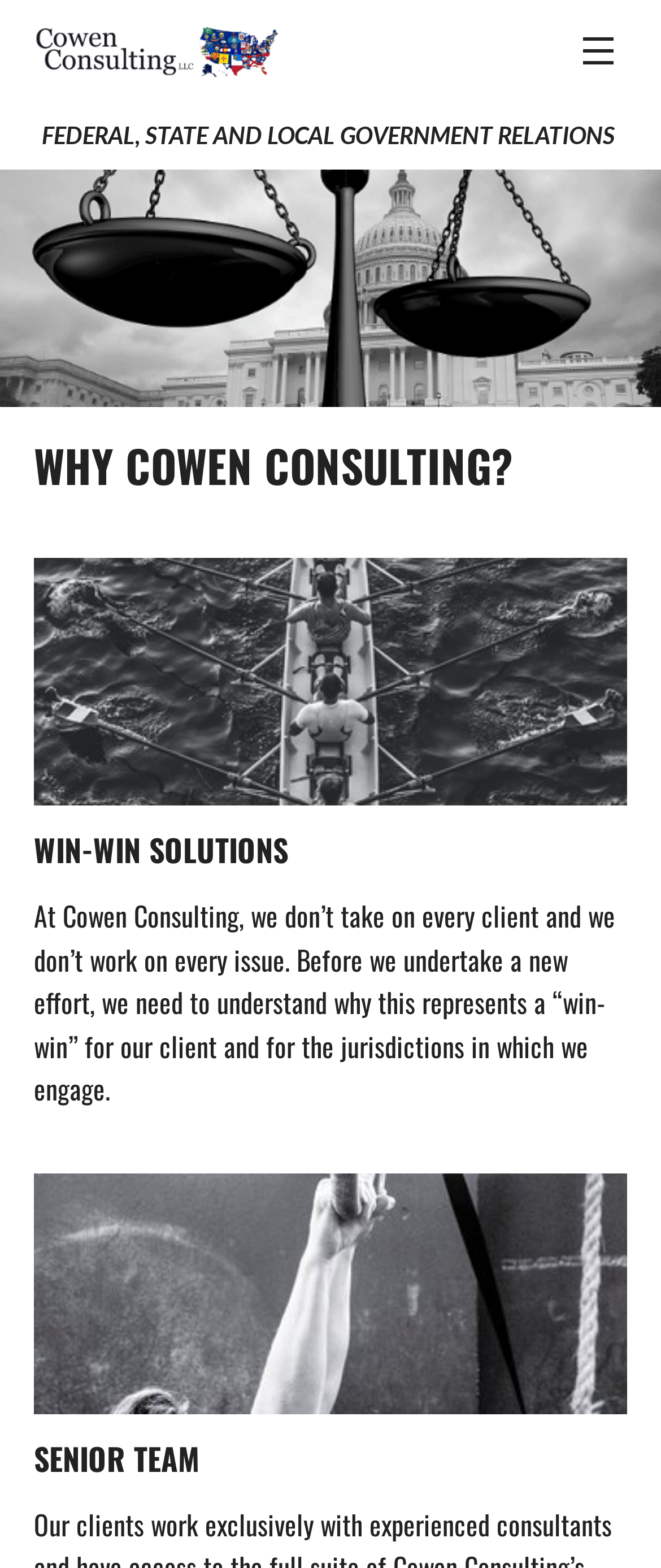Give an in-depth explanation of the webpage layout and content.

The webpage appears to be about Cowen Consulting, a company that specializes in federal, state, and local government relations. At the top of the page, there is a link, followed by a heading that reads "FEDERAL, STATE AND LOCAL GOVERNMENT RELATIONS". 

Below the heading, there is a section that asks "WHY COWEN CONSULTING?" in a prominent font. This section is accompanied by an image that spans almost the entire width of the page. 

Further down, there is another heading that reads "WIN-WIN SOLUTIONS", which is followed by a paragraph of text that explains the company's approach to taking on clients and issues. This text is positioned below the image and occupies a significant portion of the page. 

There is another image below the text, which is followed by a heading that reads "SENIOR TEAM" at the very bottom of the page. Overall, the page has a total of two images and four headings, with a focus on explaining the company's approach and services.